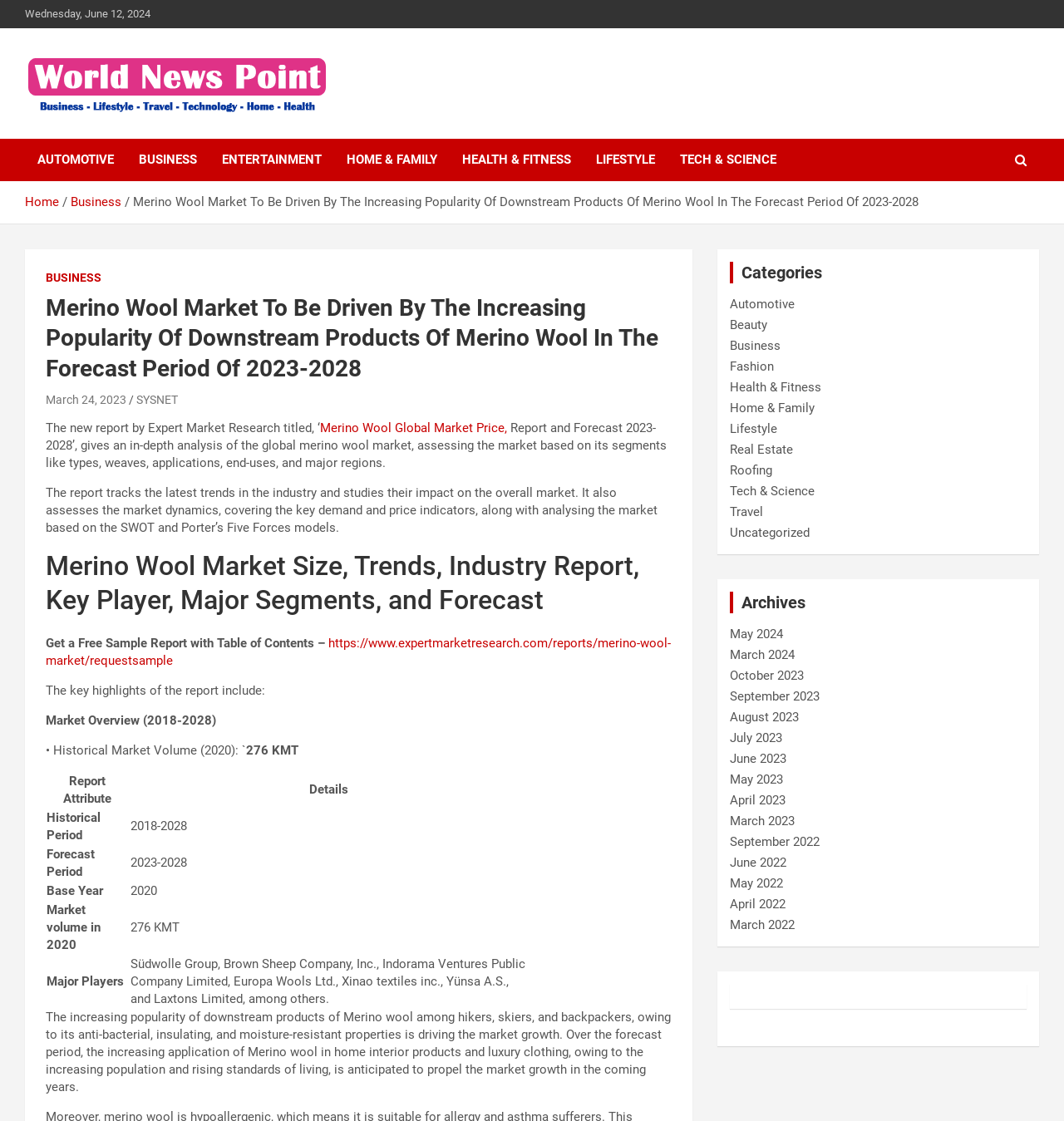Determine the bounding box coordinates of the clickable region to carry out the instruction: "Browse the 'Business' category".

[0.119, 0.124, 0.197, 0.162]